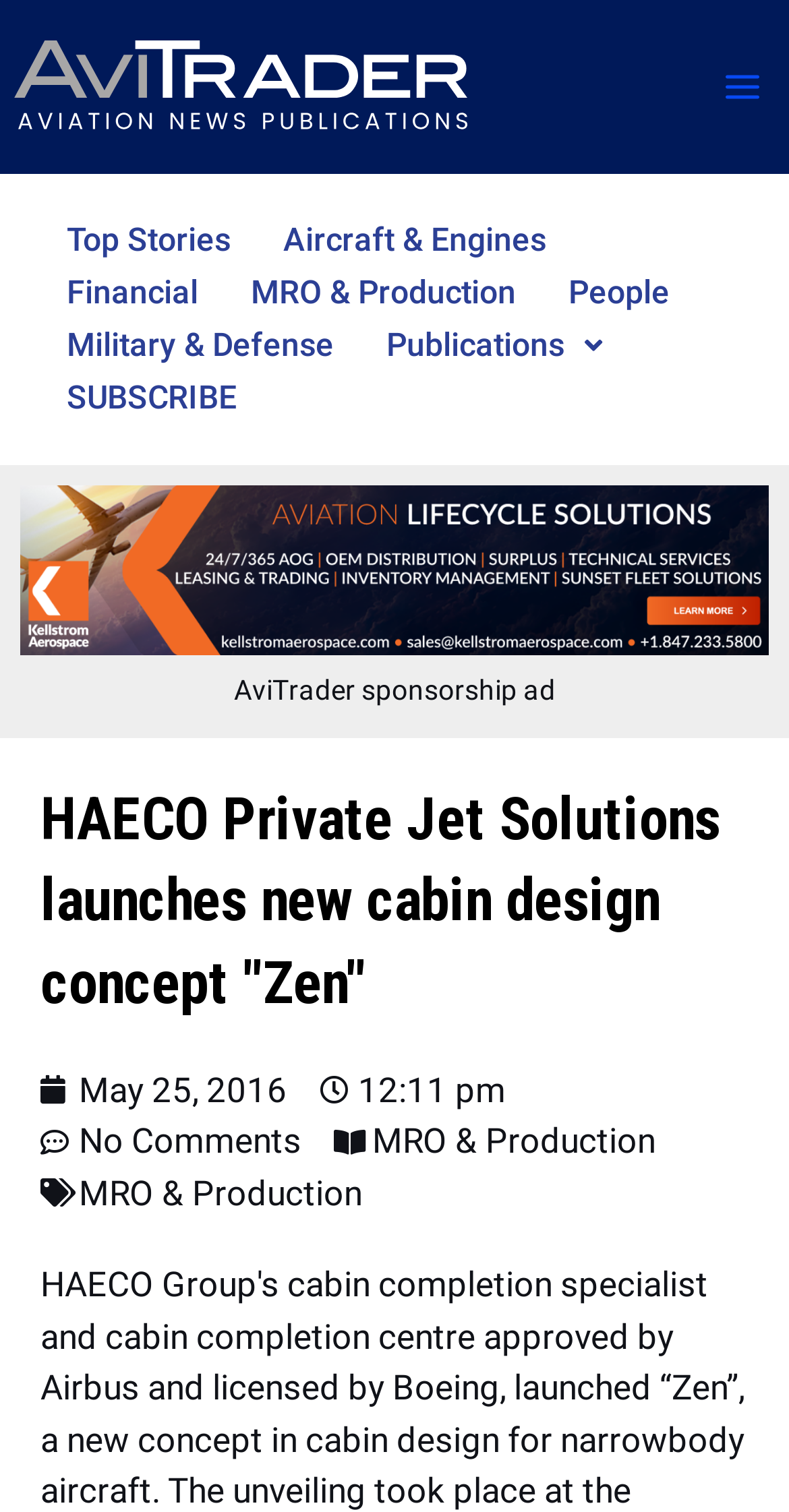Please identify the bounding box coordinates for the region that you need to click to follow this instruction: "Explore Orthopedics".

None